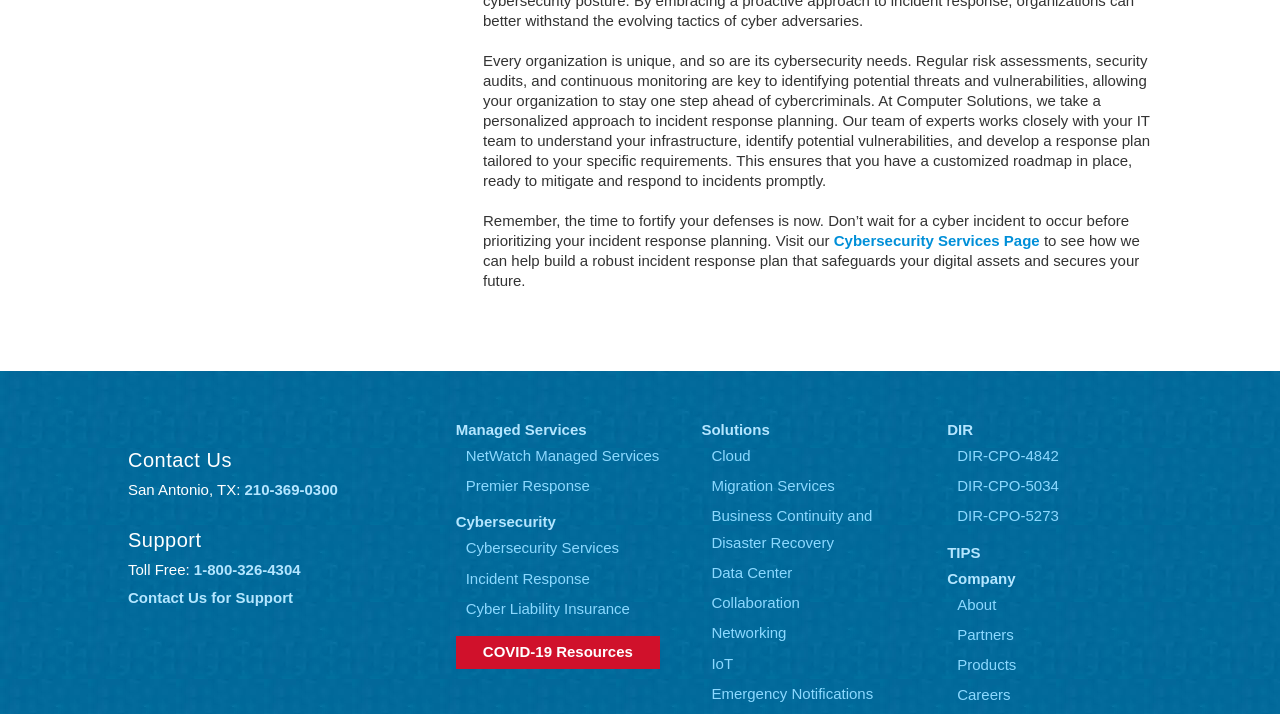Identify and provide the bounding box coordinates of the UI element described: "Business Continuity and Disaster Recovery". The coordinates should be formatted as [left, top, right, bottom], with each number being a float between 0 and 1.

[0.556, 0.705, 0.708, 0.778]